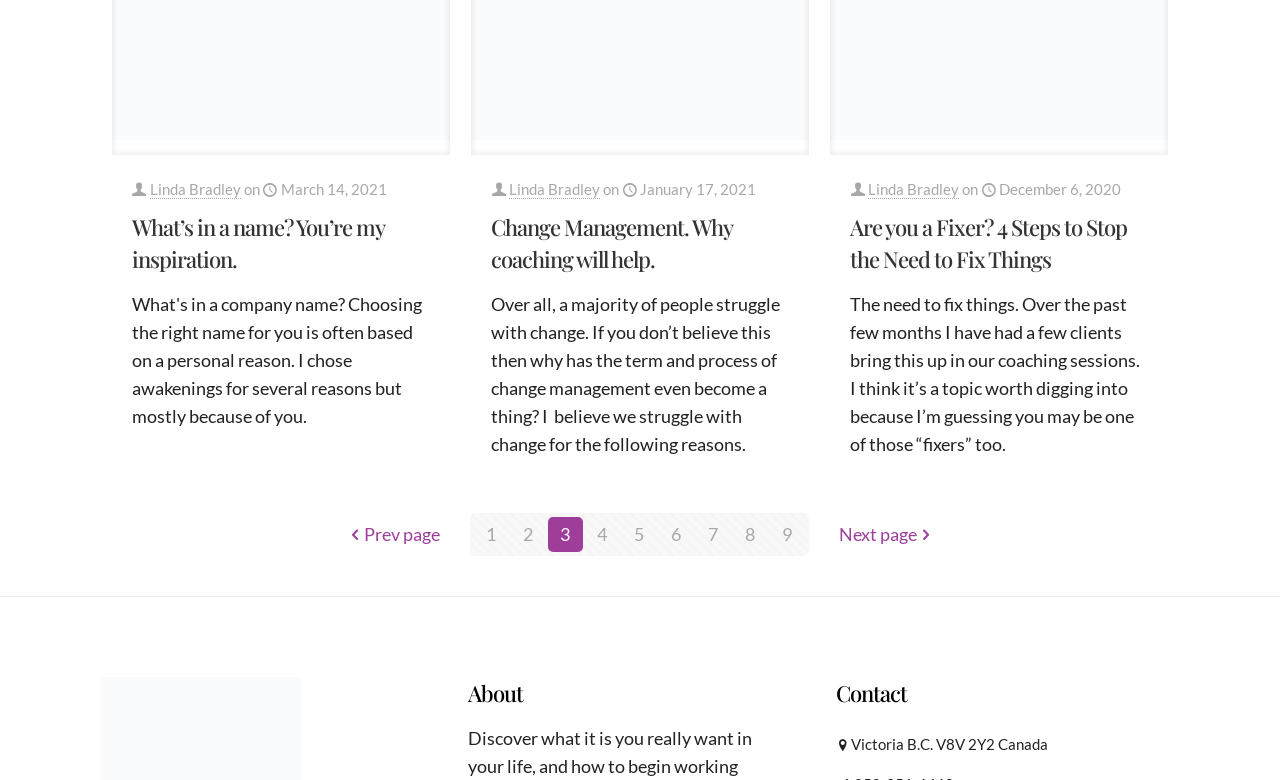Kindly respond to the following question with a single word or a brief phrase: 
What is the author of the first article?

Linda Bradley